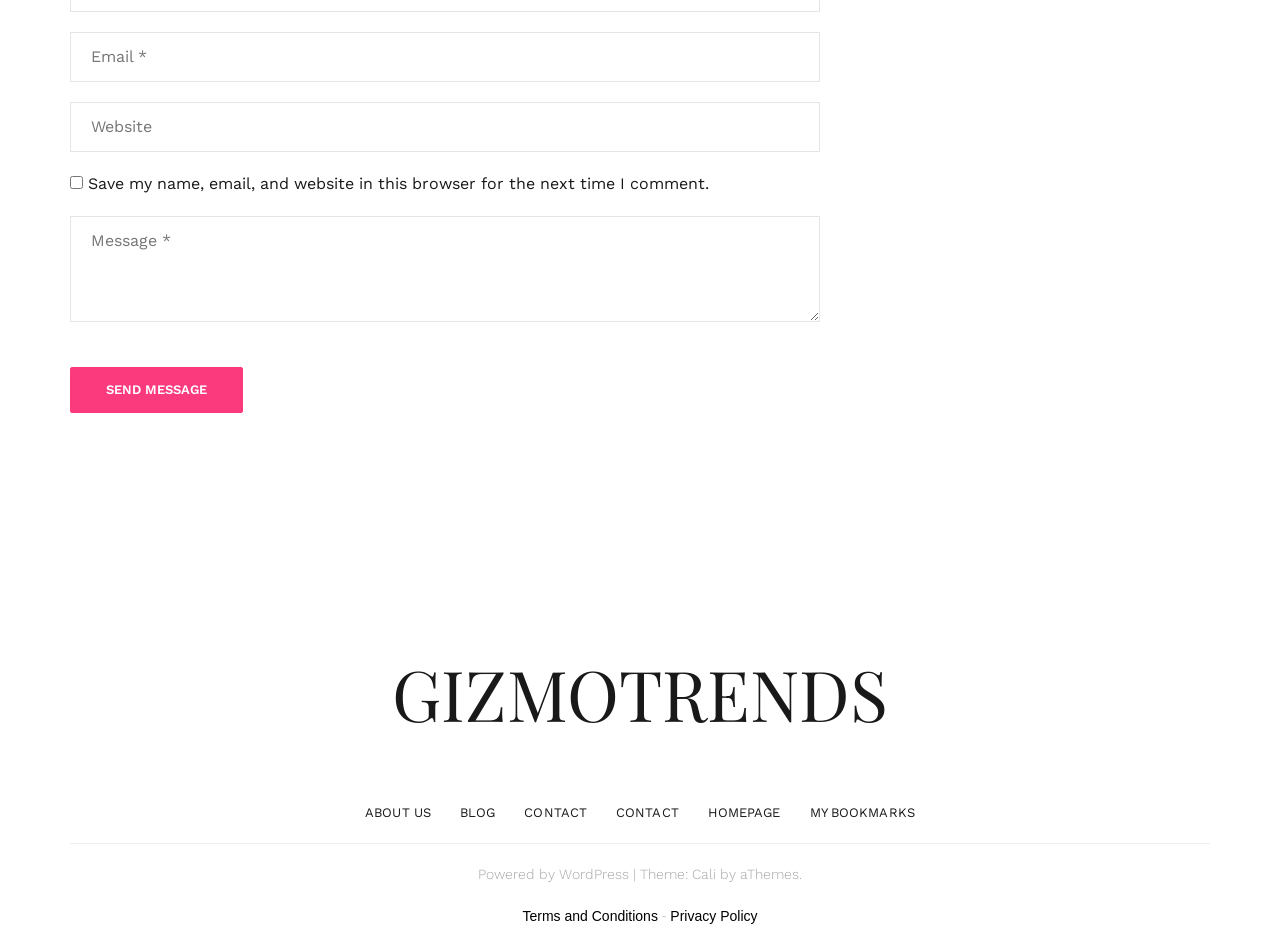Locate the bounding box coordinates of the area to click to fulfill this instruction: "Visit GIZMOTRENDS". The bounding box should be presented as four float numbers between 0 and 1, in the order [left, top, right, bottom].

[0.306, 0.685, 0.694, 0.785]